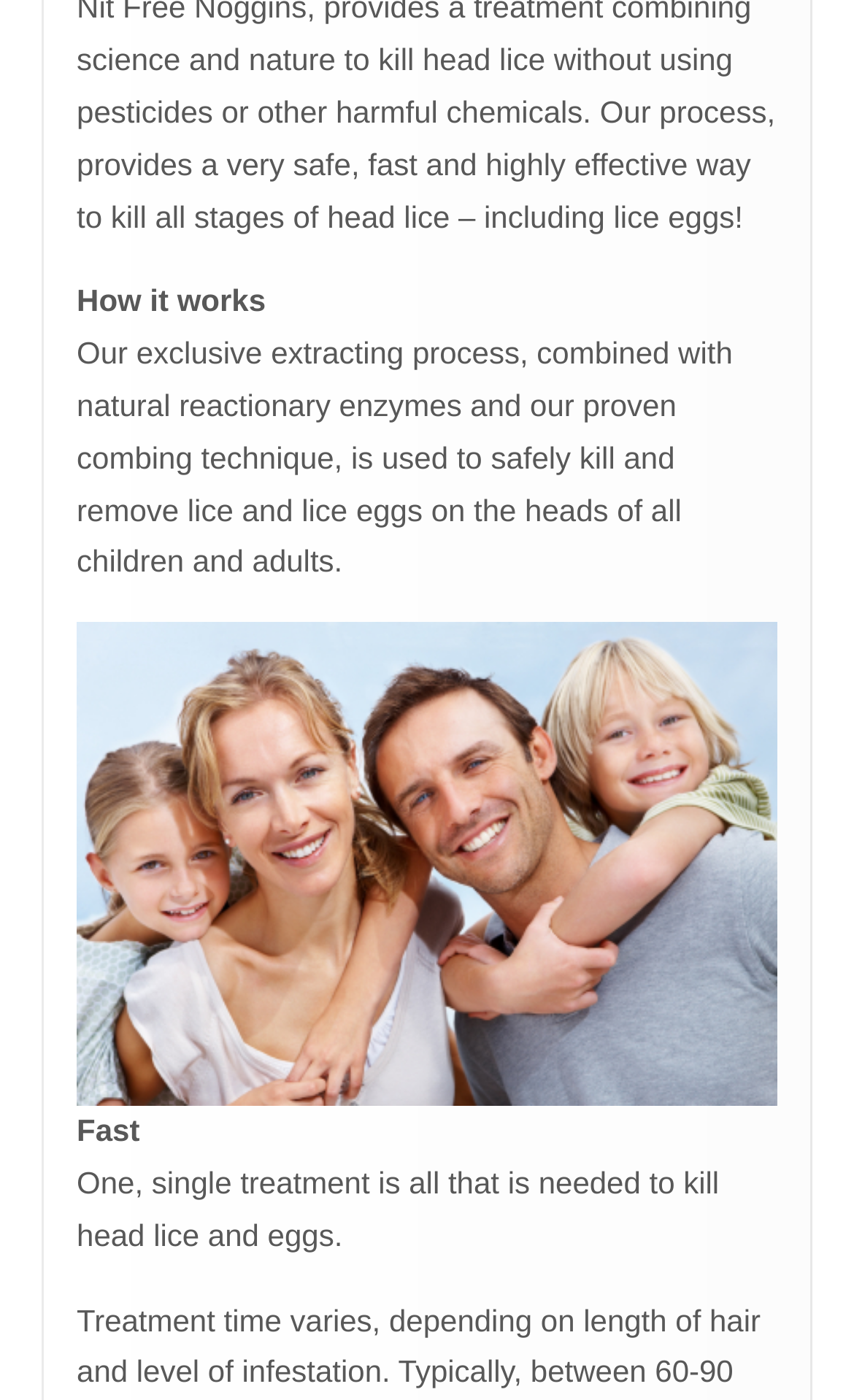How many treatments are needed to kill head lice and eggs?
Could you answer the question with a detailed and thorough explanation?

According to the text on the webpage, 'One, single treatment is all that is needed to kill head lice and eggs.' This suggests that only one treatment is required to eliminate head lice and eggs.